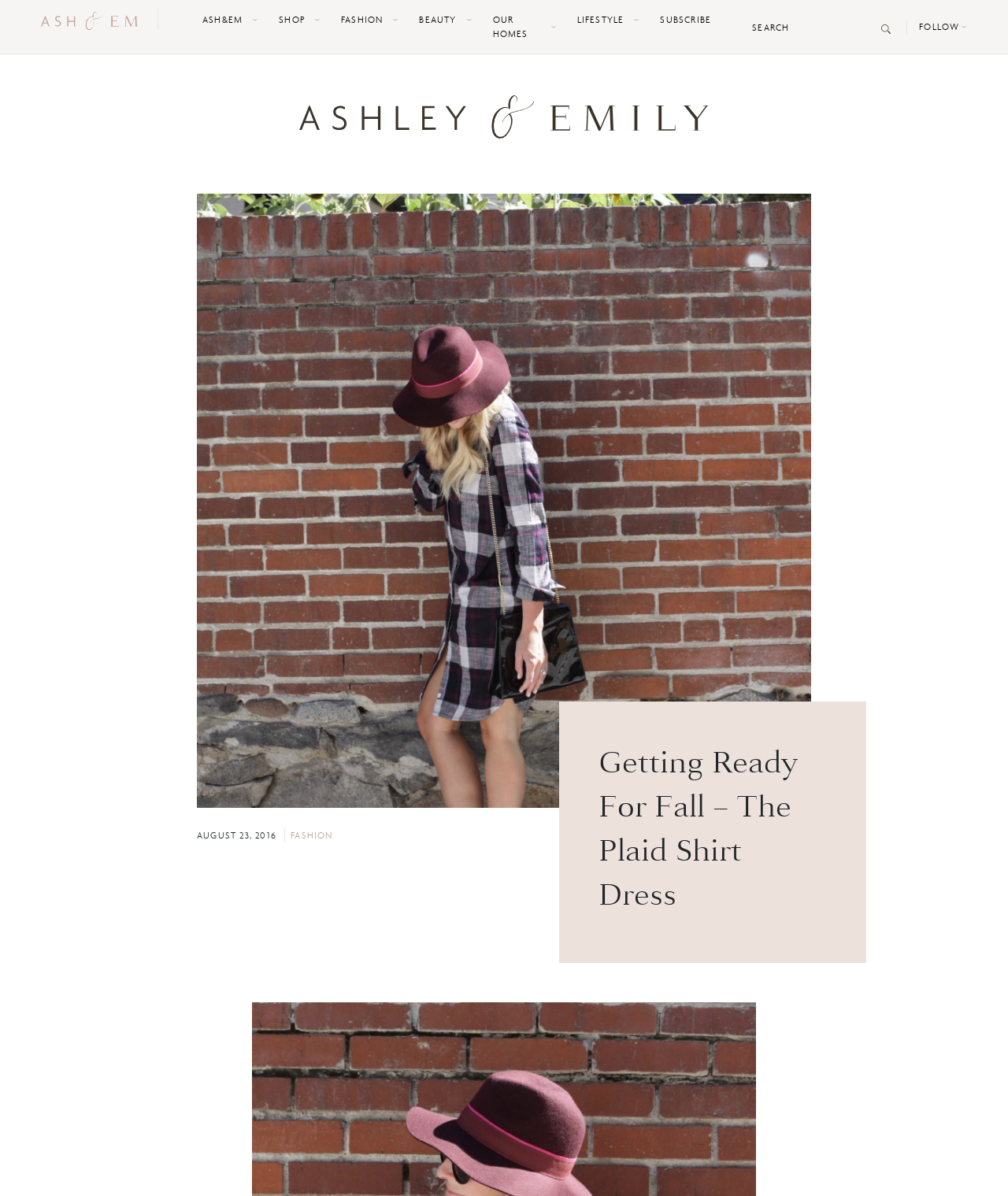Identify and provide the main heading of the webpage.

Getting Ready For Fall – The Plaid Shirt Dress